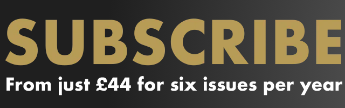How many issues are included in the subscription offer?
Please give a detailed answer to the question using the information shown in the image.

The smaller note below the main text reads 'From just £44 for six issues per year', which implies that the subscription offer includes six issues.